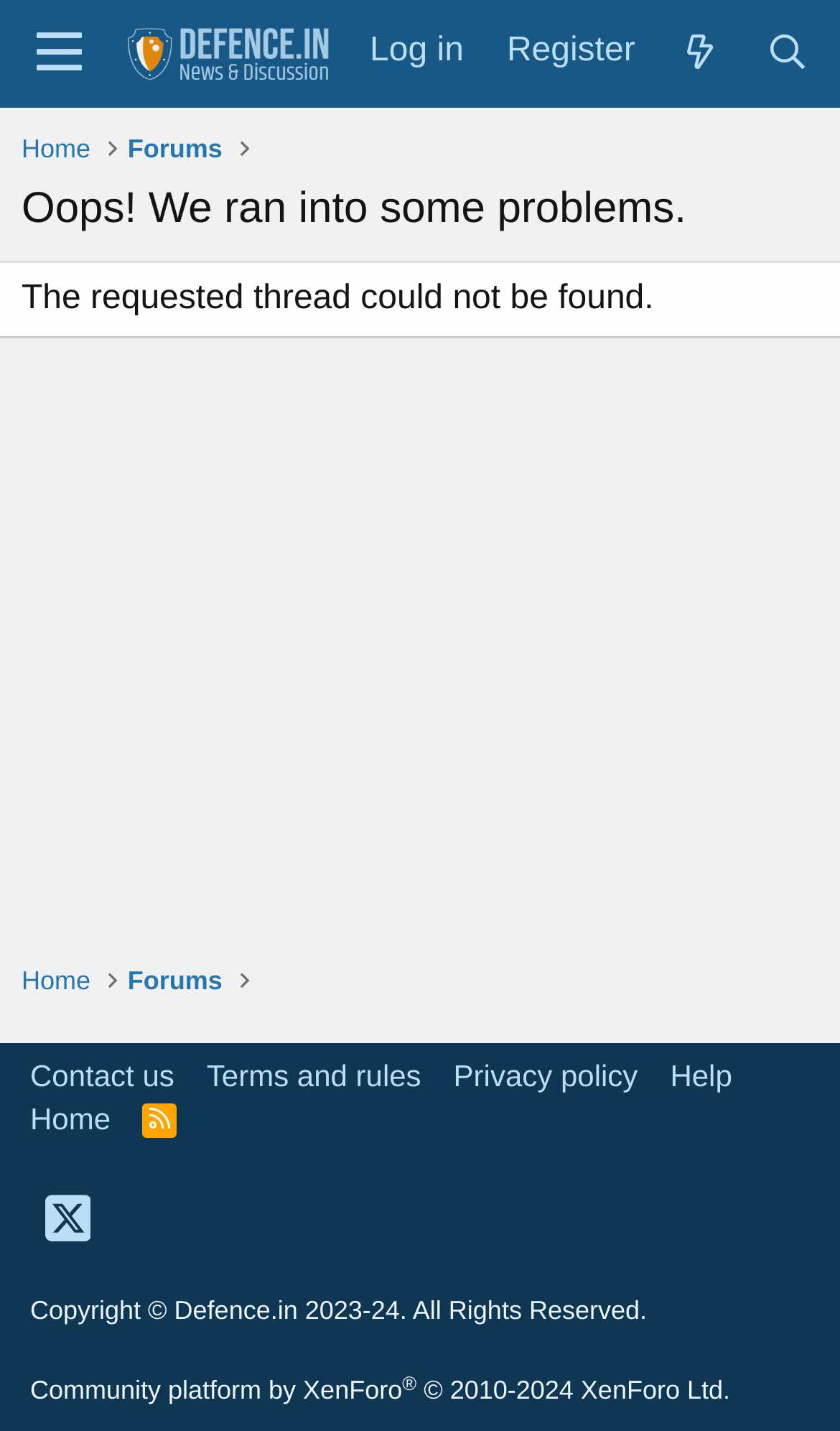Locate the bounding box coordinates of the region to be clicked to comply with the following instruction: "Contact us". The coordinates must be four float numbers between 0 and 1, in the form [left, top, right, bottom].

[0.026, 0.737, 0.218, 0.767]